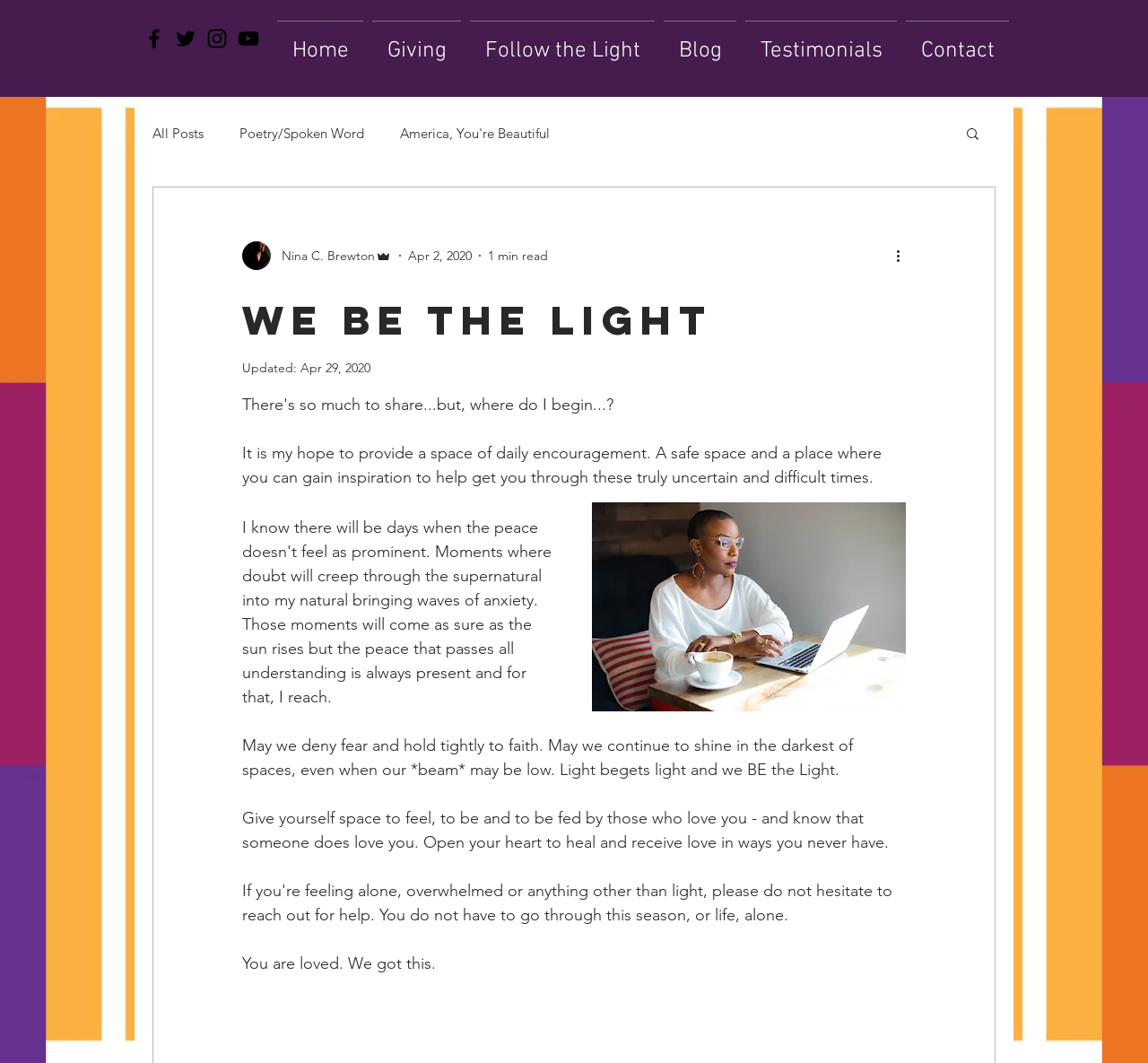Kindly determine the bounding box coordinates for the clickable area to achieve the given instruction: "Click the More actions button".

[0.778, 0.23, 0.797, 0.251]